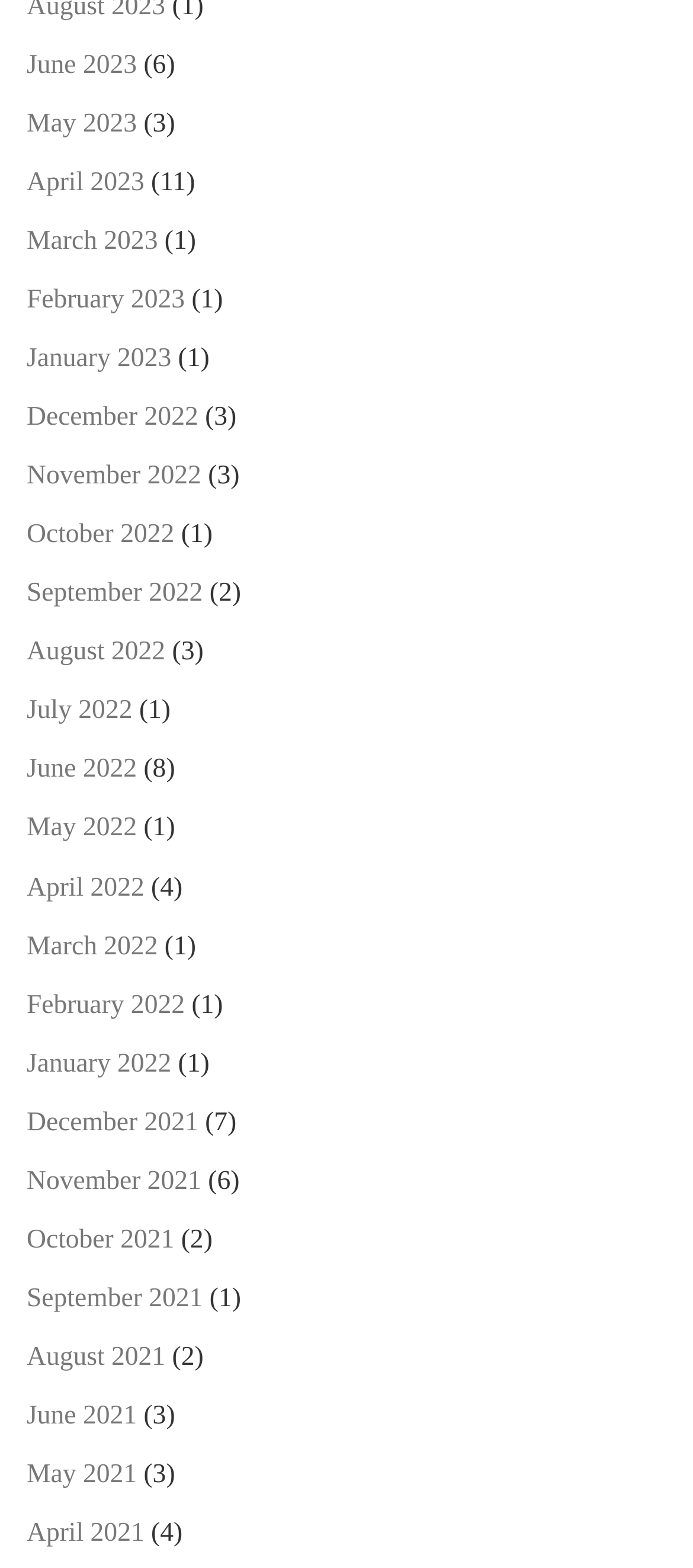Please provide a one-word or phrase answer to the question: 
What is the month with the most articles?

June 2022